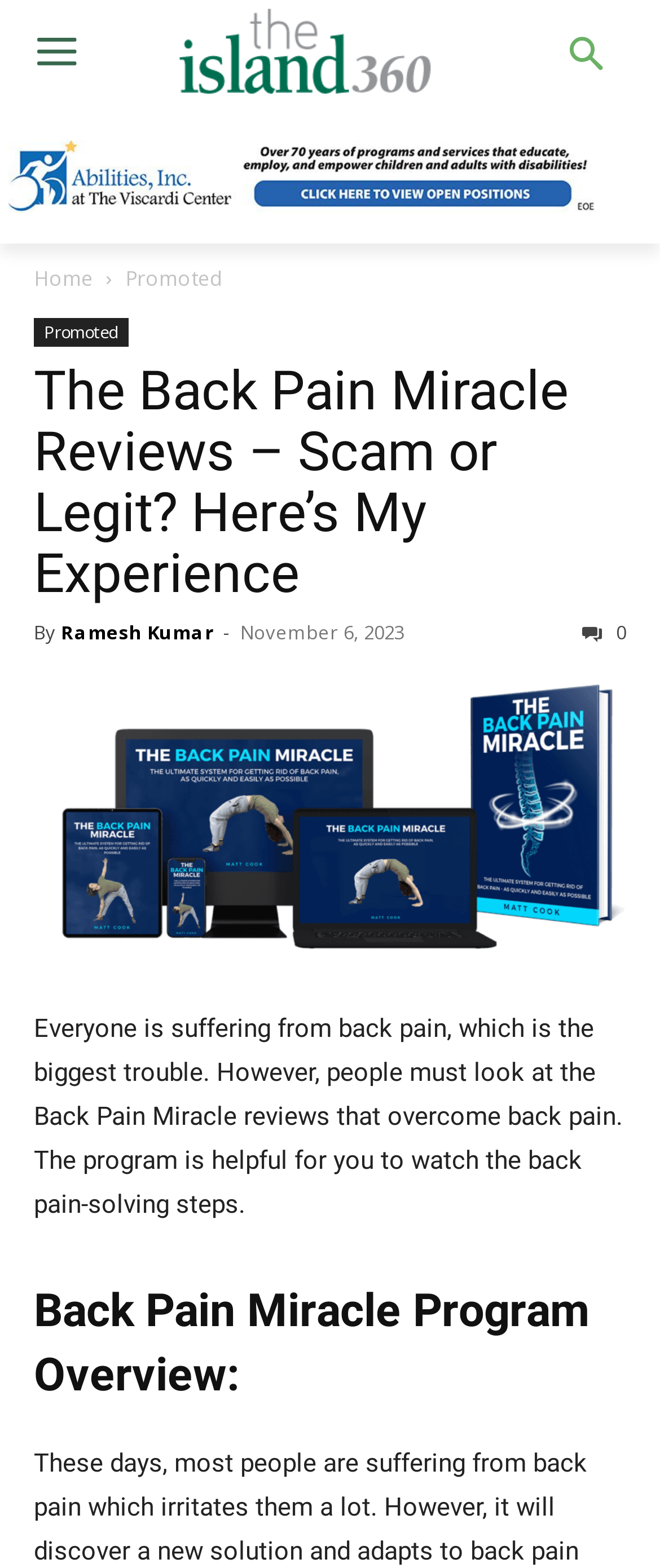What is the purpose of the Back Pain Miracle program?
Using the image, provide a concise answer in one word or a short phrase.

To overcome back pain